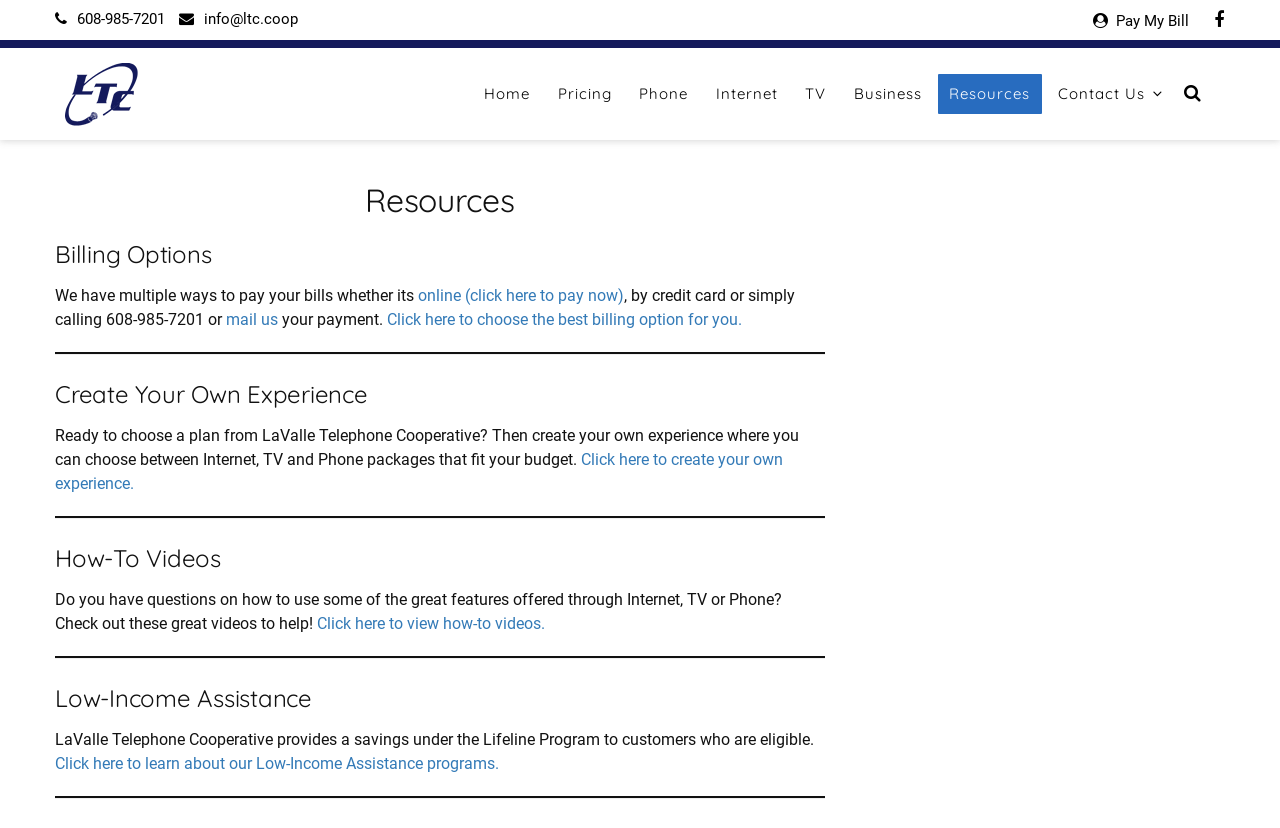Refer to the image and provide an in-depth answer to the question:
How can I create my own experience with LaValle Telephone Cooperative?

I found the information about creating my own experience by looking at the section with the heading 'Create Your Own Experience'. It says that I can choose between Internet, TV, and Phone packages that fit my budget, and there is a link to 'Click here to create your own experience'.